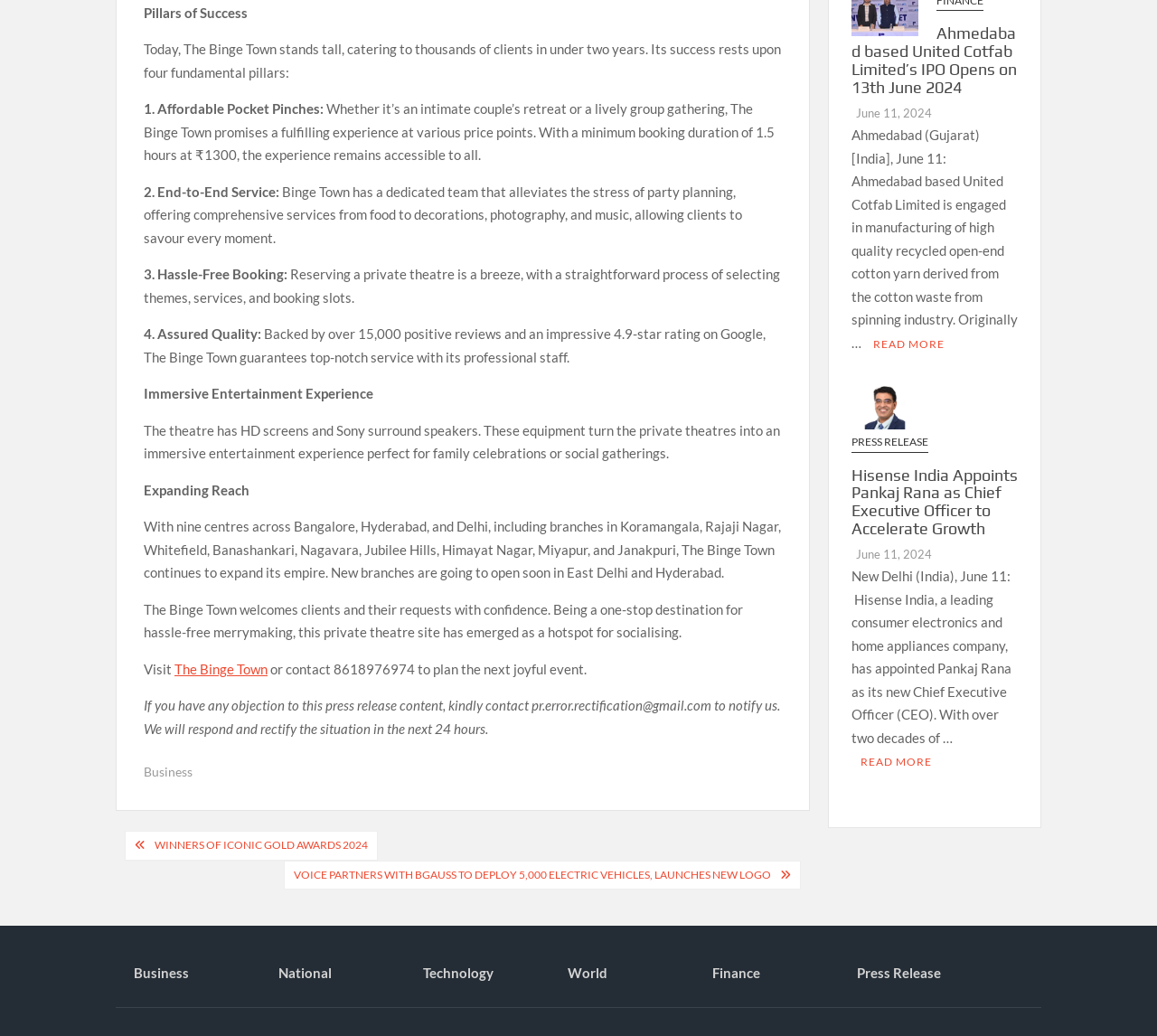What is the name of the private theatre mentioned?
Please provide a single word or phrase as your answer based on the image.

The Binge Town